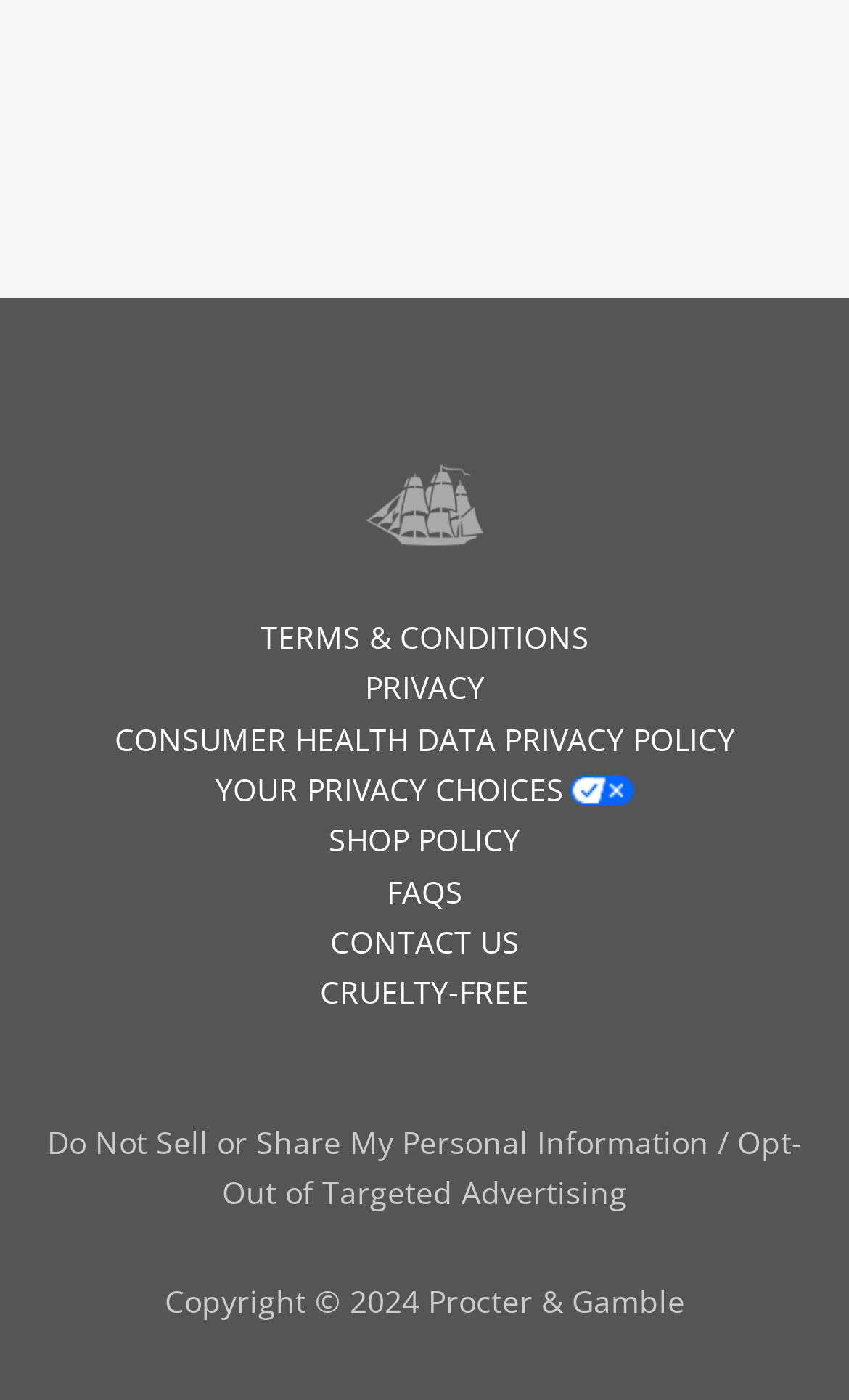Using the information in the image, give a detailed answer to the following question: What is the logo at the top of the page?

The logo at the top of the page is an image with the text 'Old Spice' which is likely the brand logo of the website.